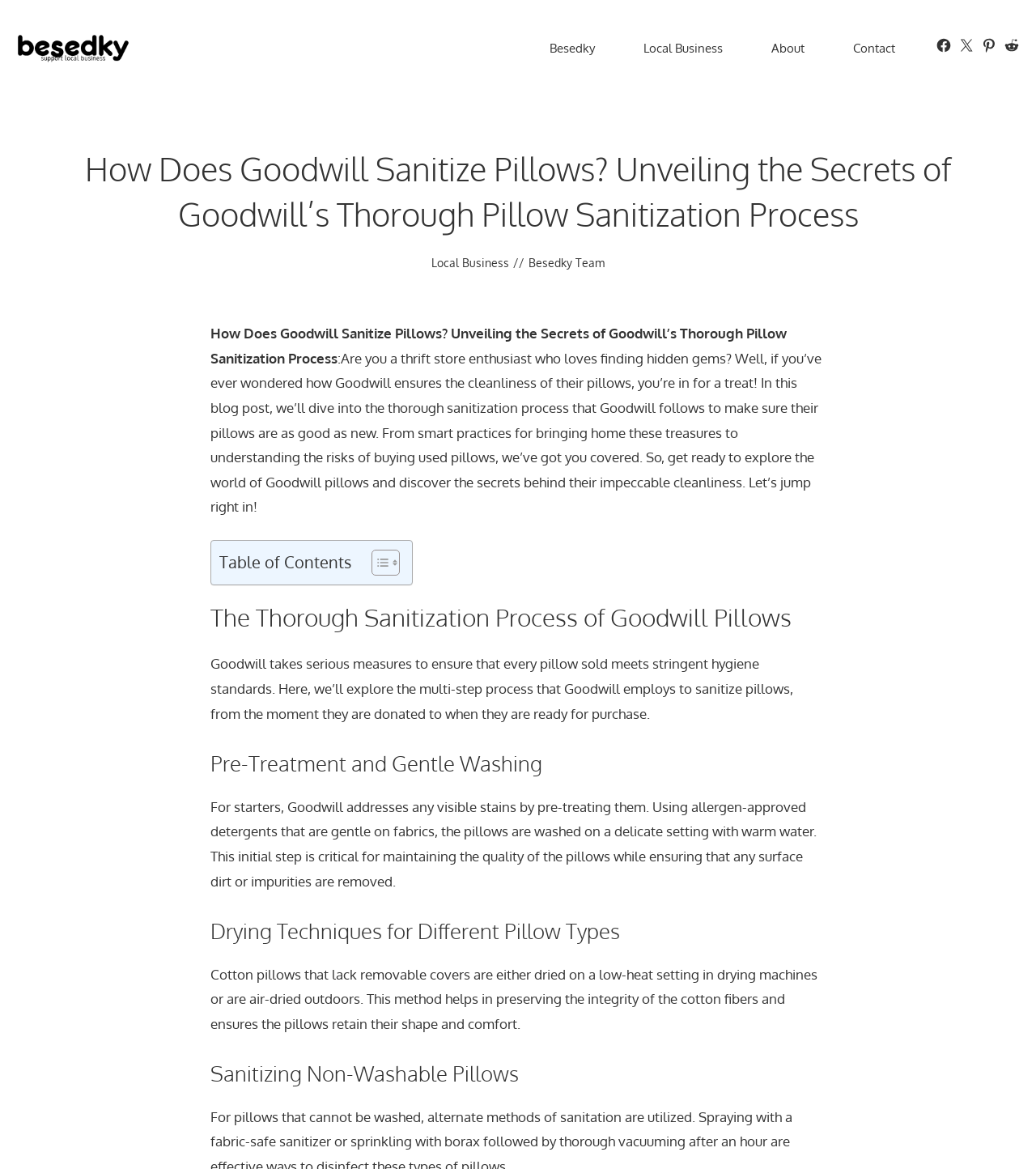Identify the bounding box for the UI element specified in this description: "Contact". The coordinates must be four float numbers between 0 and 1, formatted as [left, top, right, bottom].

[0.8, 0.028, 0.888, 0.055]